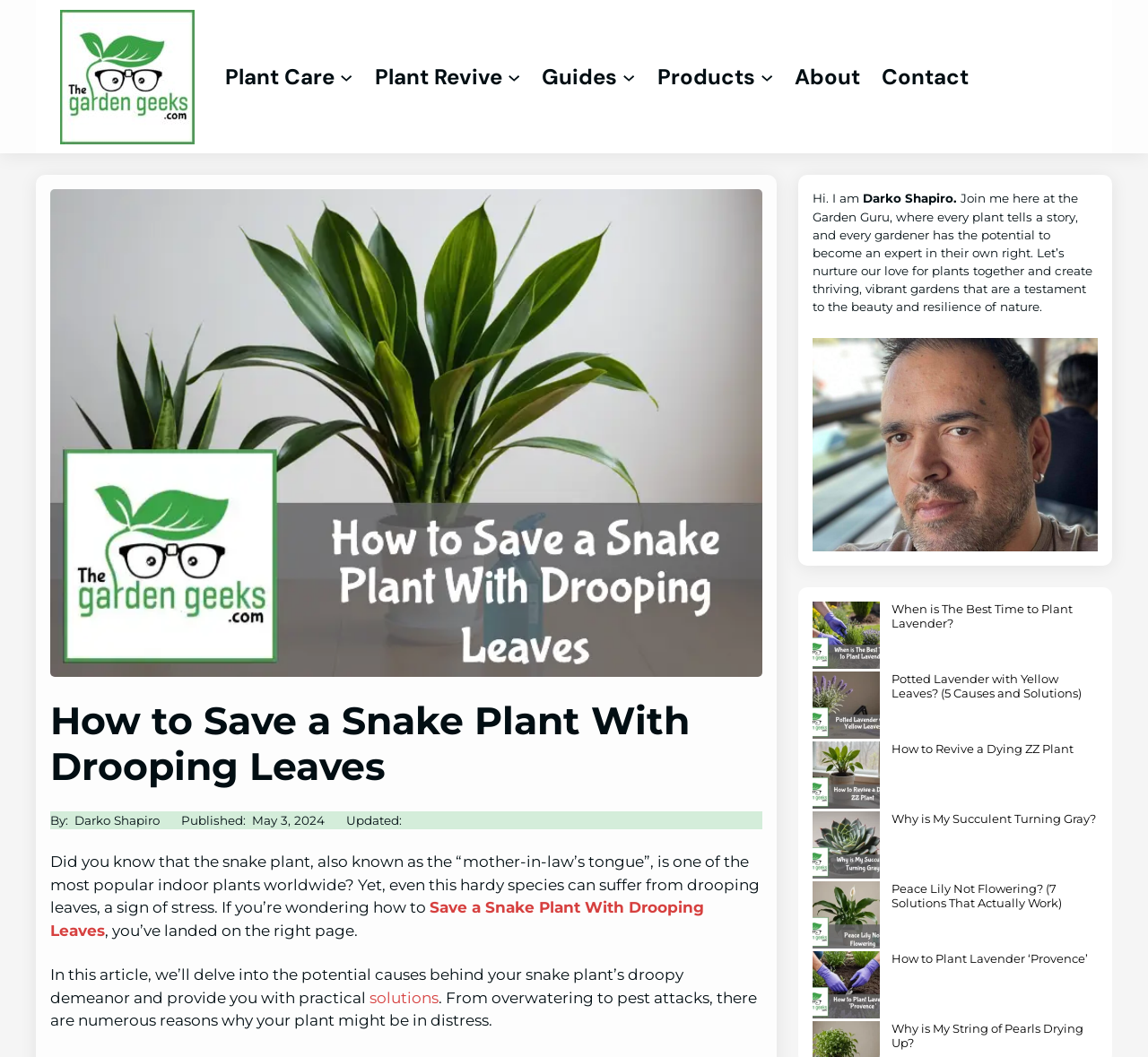Provide a one-word or short-phrase response to the question:
What is the format of the article?

Informative article with links to related topics